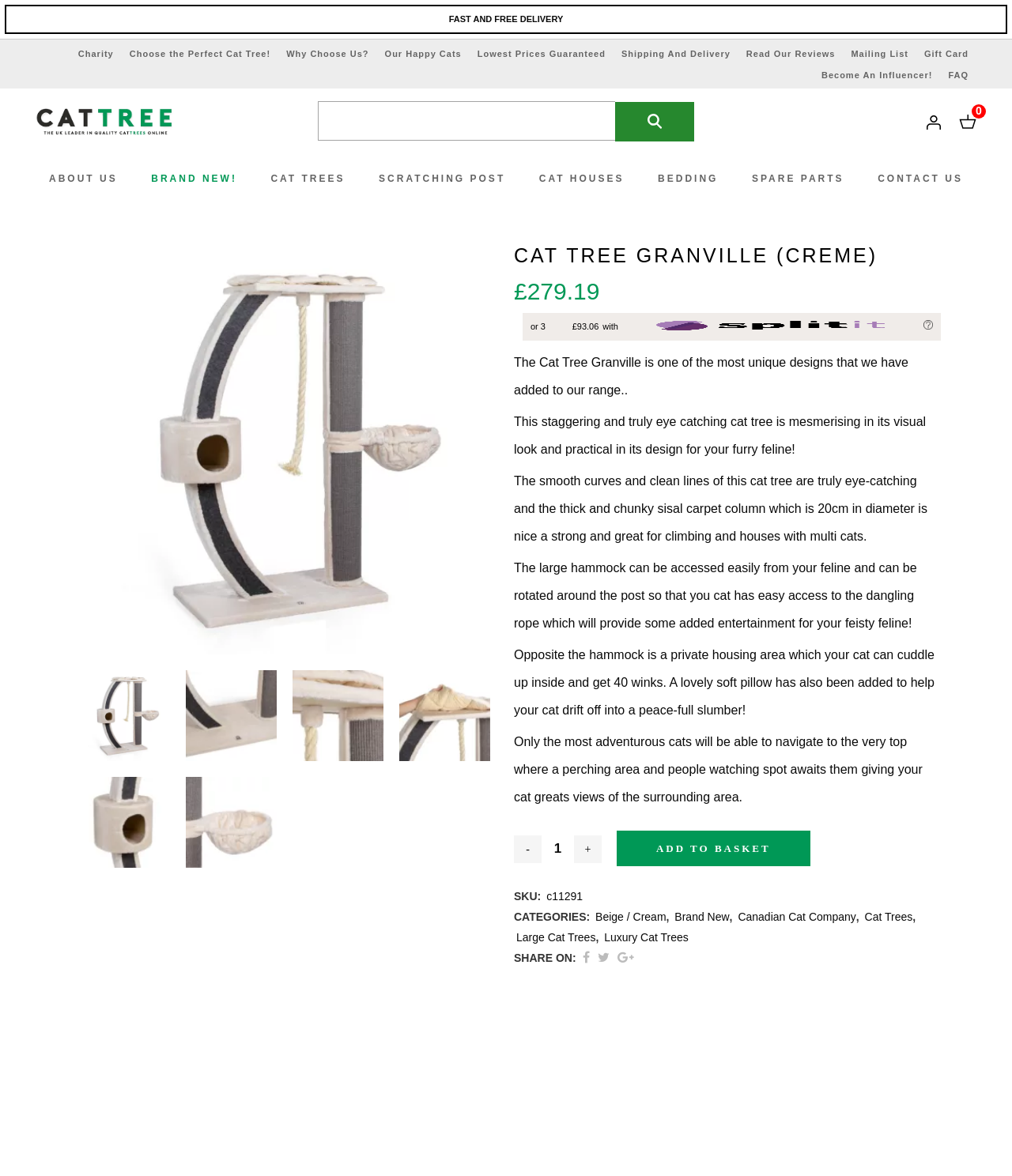Determine the bounding box coordinates for the region that must be clicked to execute the following instruction: "Split payment with SPLITIT".

[0.615, 0.266, 0.909, 0.289]